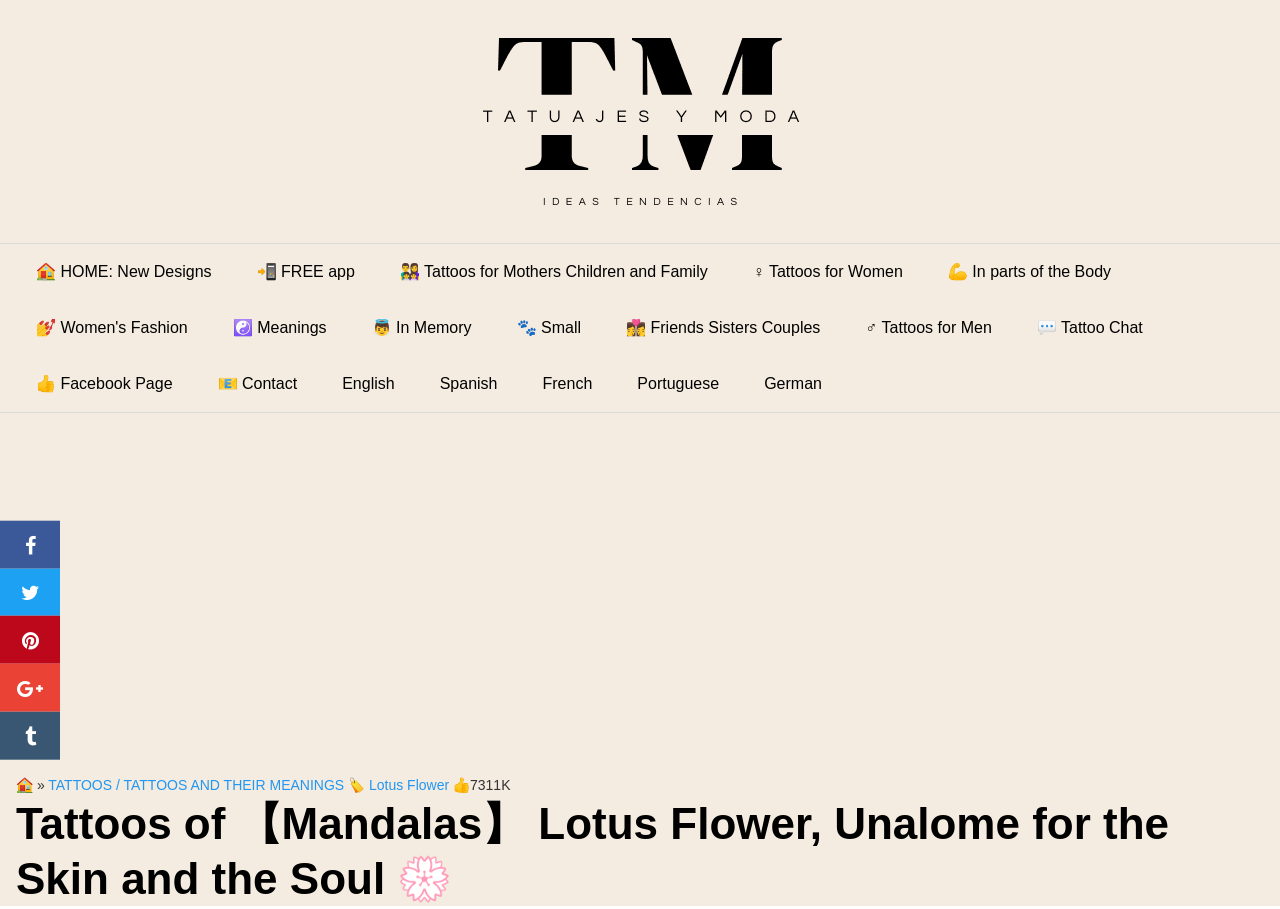Please find the bounding box for the following UI element description. Provide the coordinates in (top-left x, top-left y, bottom-right x, bottom-right y) format, with values between 0 and 1: 📧 Contact

[0.154, 0.392, 0.248, 0.453]